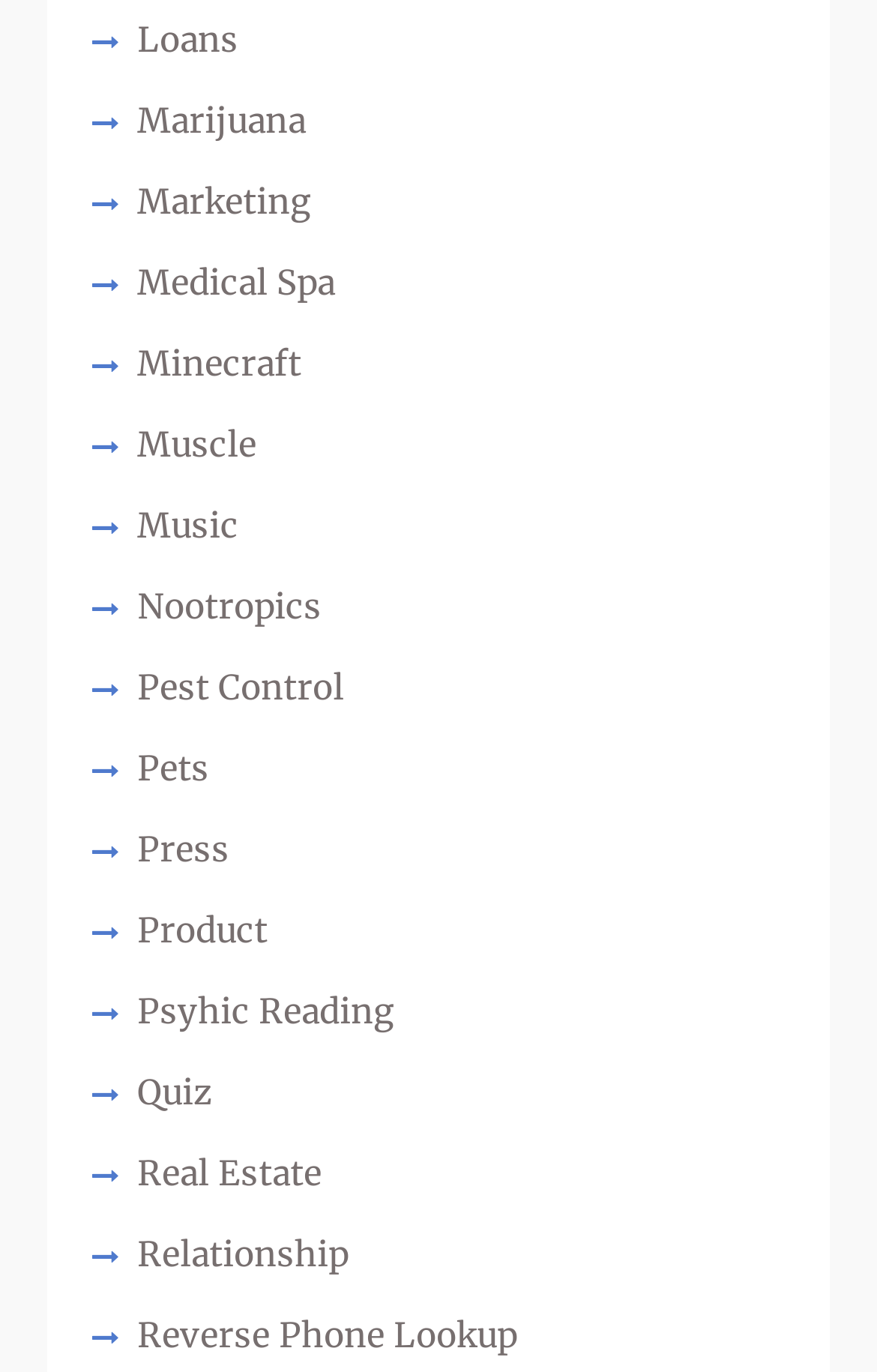What is the category of the link 'Minecraft'?
Utilize the information in the image to give a detailed answer to the question.

Based on the context of the webpage, I inferred that the link 'Minecraft' is related to a game, as it is listed alongside other categories such as 'Music', 'Pets', and 'Product'.